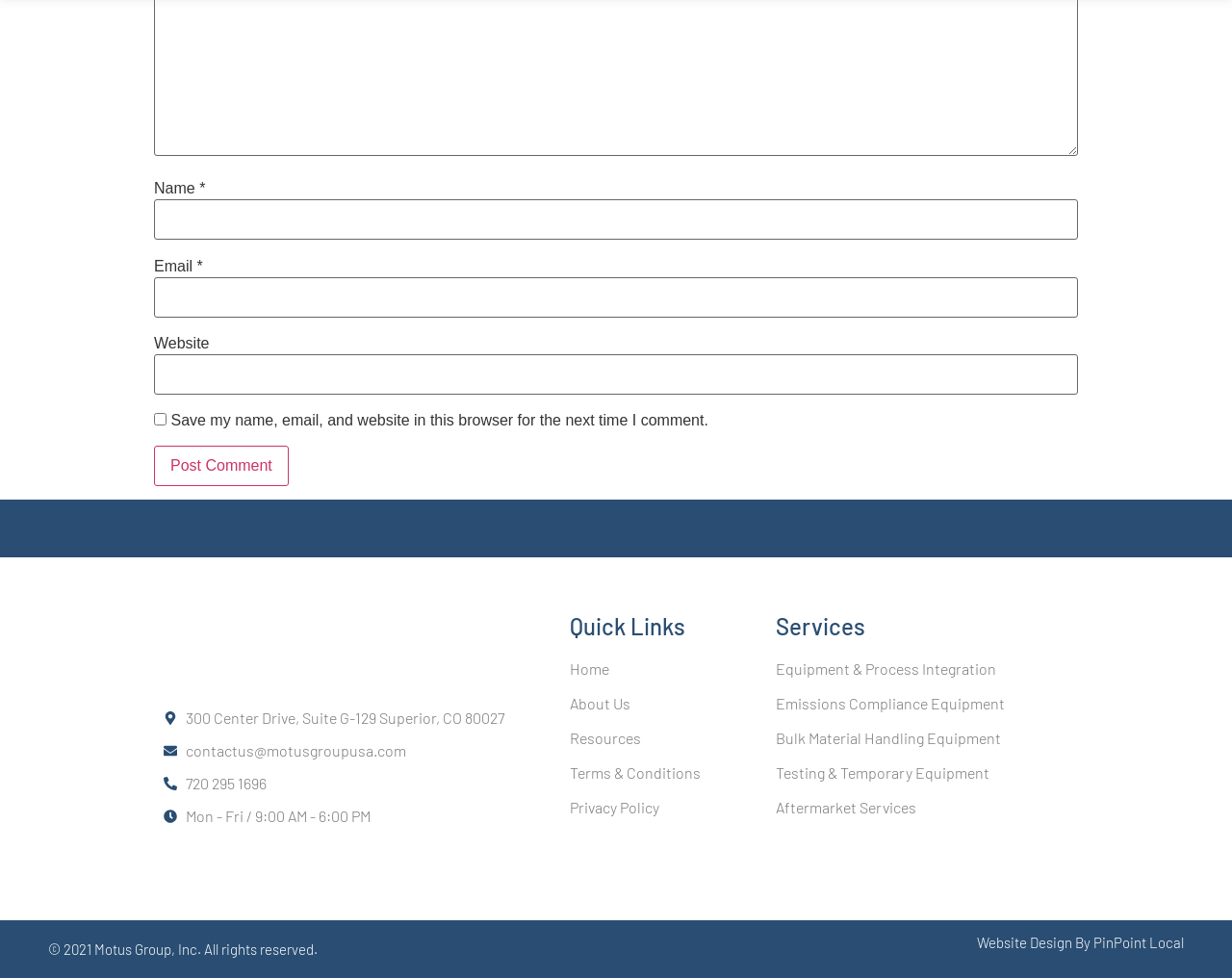Pinpoint the bounding box coordinates of the element that must be clicked to accomplish the following instruction: "Enter your name". The coordinates should be in the format of four float numbers between 0 and 1, i.e., [left, top, right, bottom].

[0.125, 0.204, 0.875, 0.245]